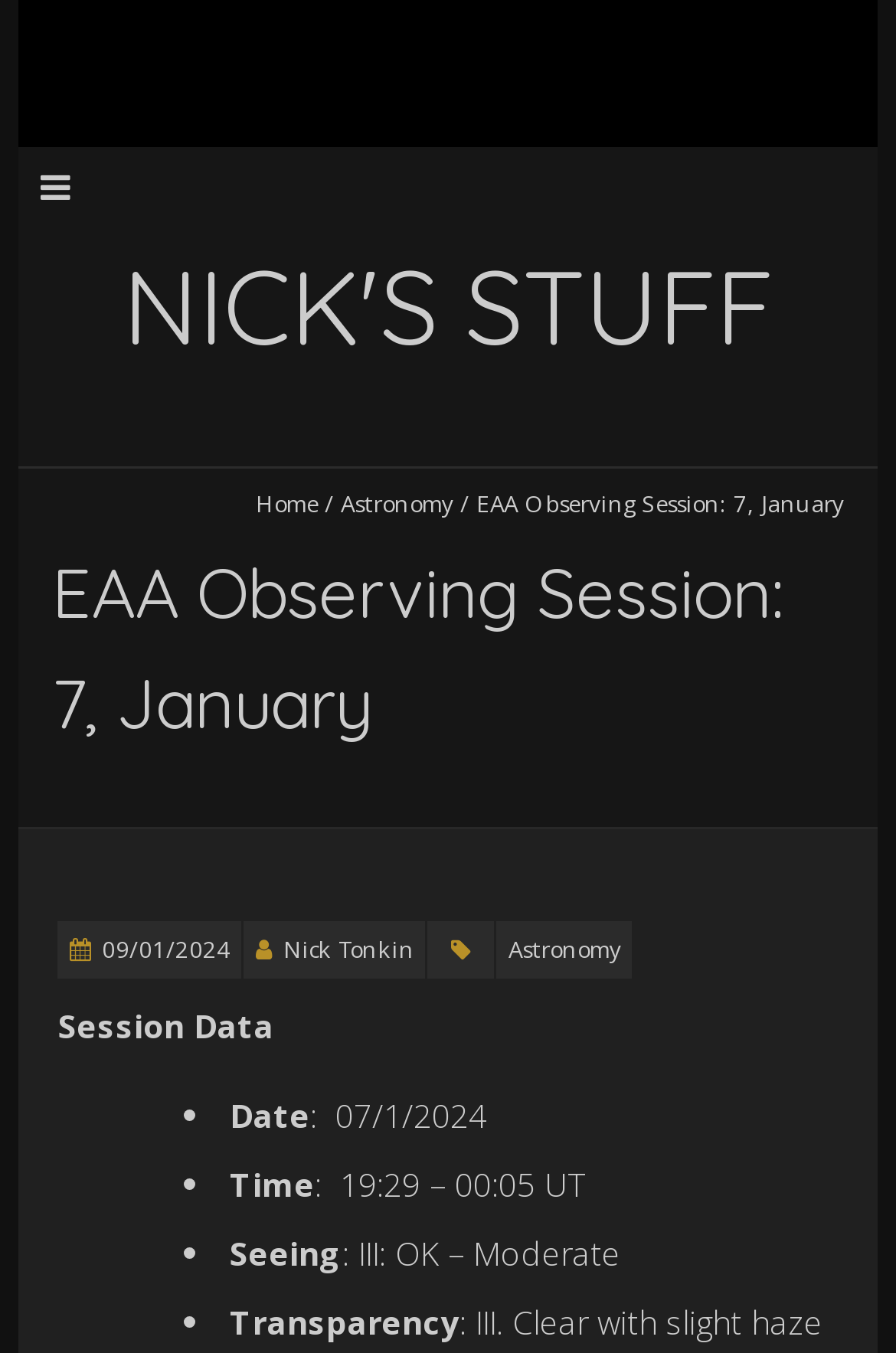What is the time of this observing session?
With the help of the image, please provide a detailed response to the question.

I found the time by looking at the StaticText ': 19:29 – 00:05 UT' which is under the 'Time' StaticText, suggesting that this observing session took place between 19:29 and 00:05 UT.